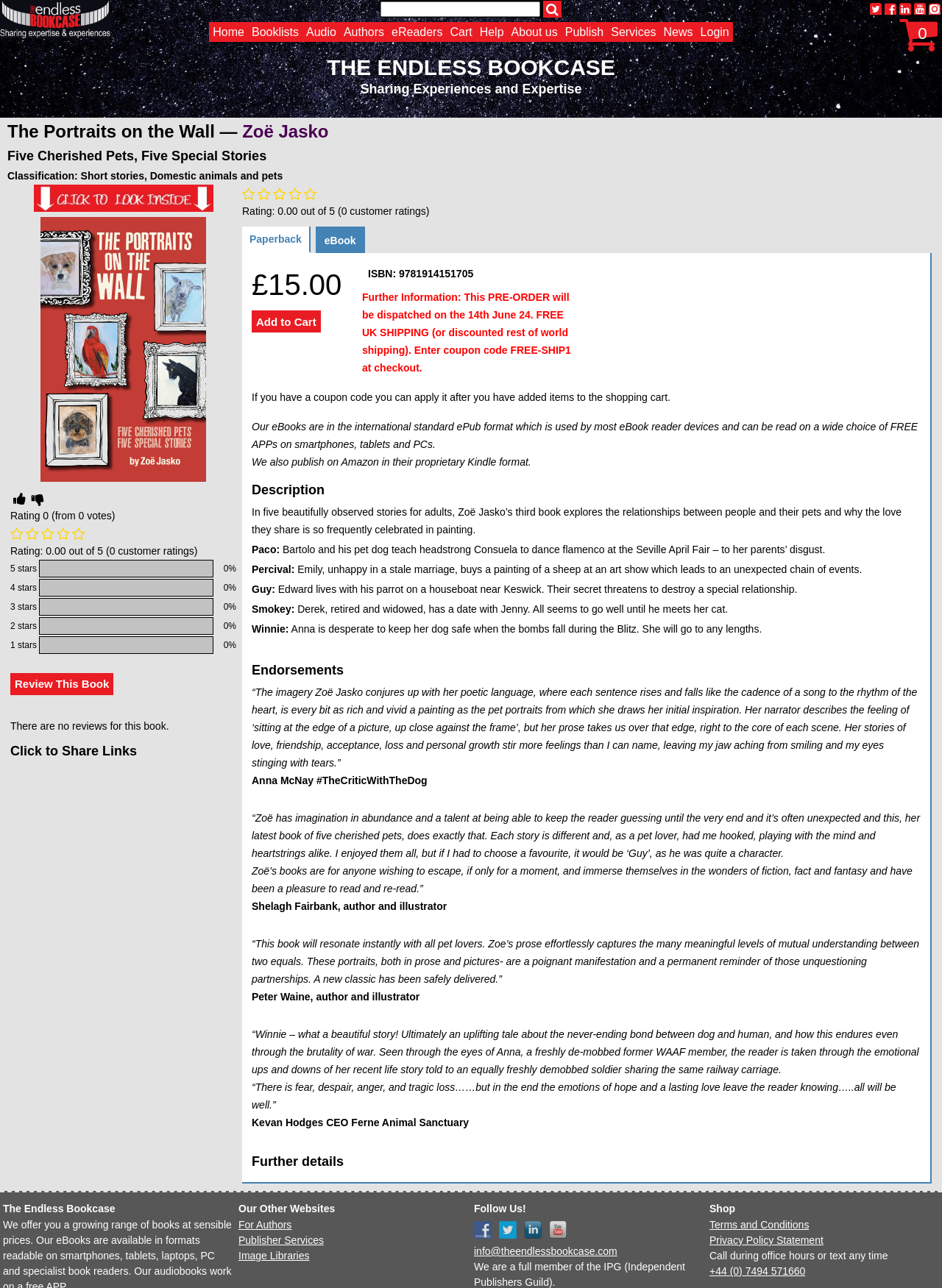Find the bounding box coordinates for the area that must be clicked to perform this action: "Click the Review This Book button".

[0.011, 0.522, 0.121, 0.54]